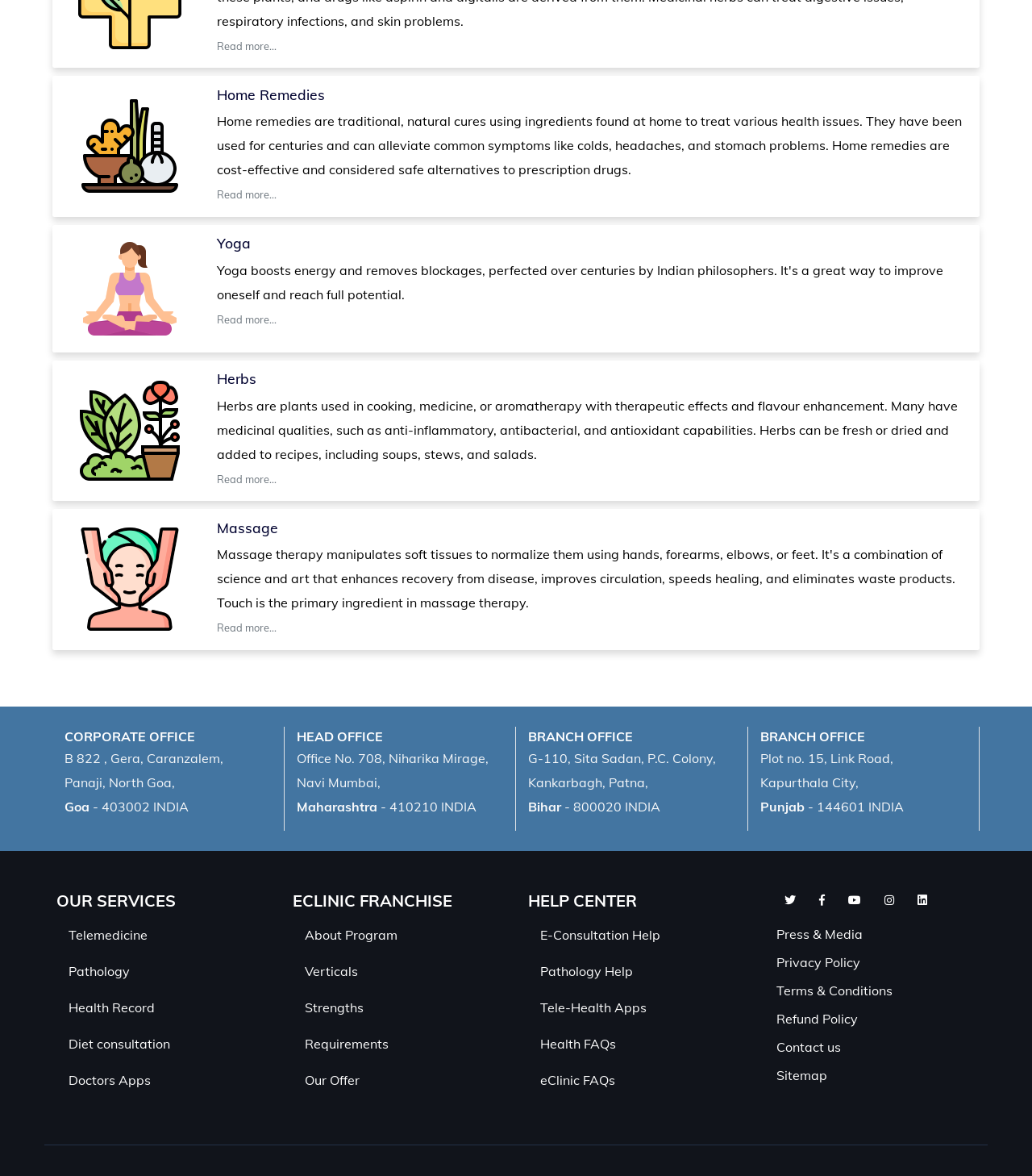Indicate the bounding box coordinates of the element that needs to be clicked to satisfy the following instruction: "View corporate office address". The coordinates should be four float numbers between 0 and 1, i.e., [left, top, right, bottom].

[0.062, 0.619, 0.189, 0.633]